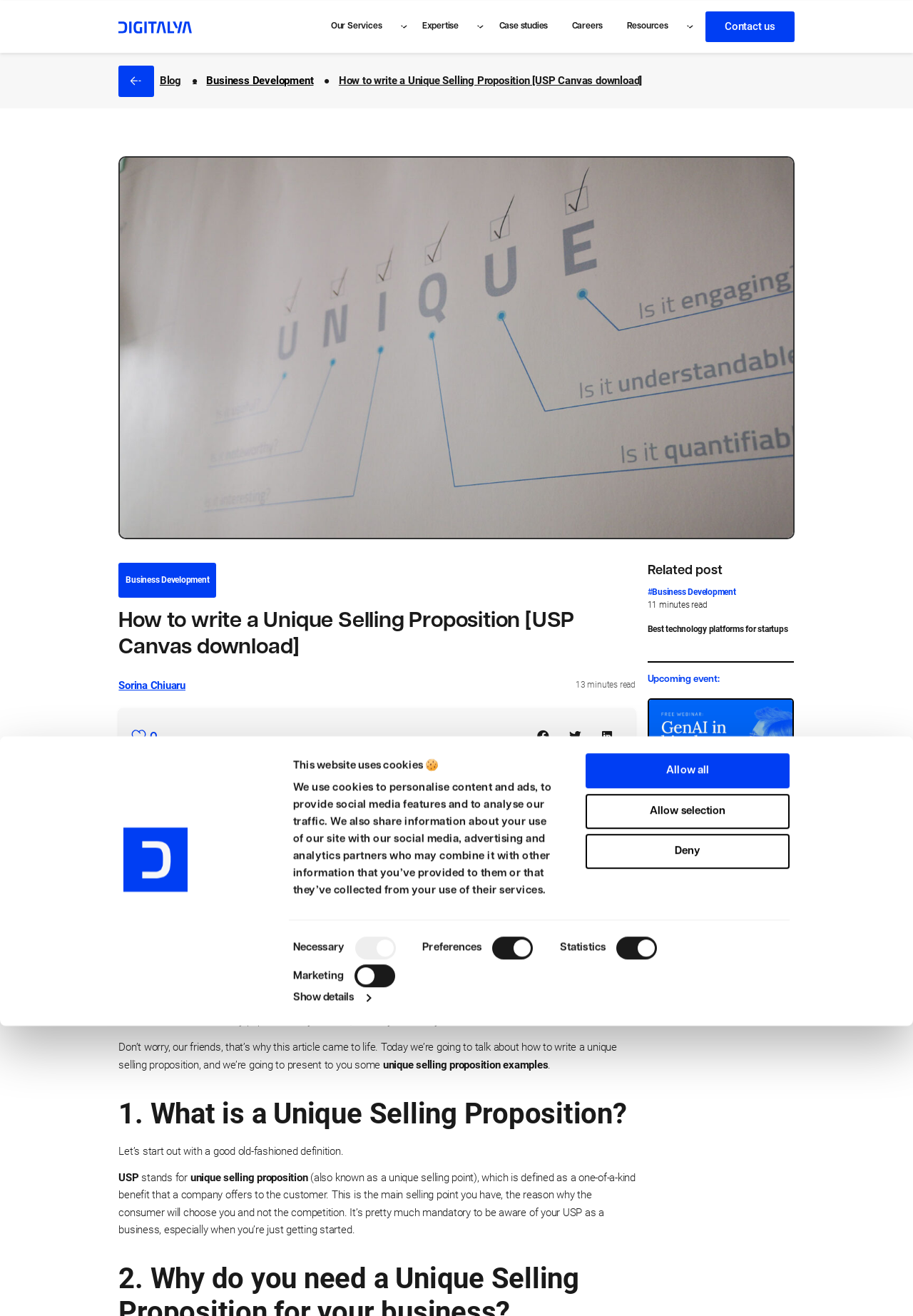Please identify the primary heading of the webpage and give its text content.

How to write a Unique Selling Proposition [USP Canvas download]